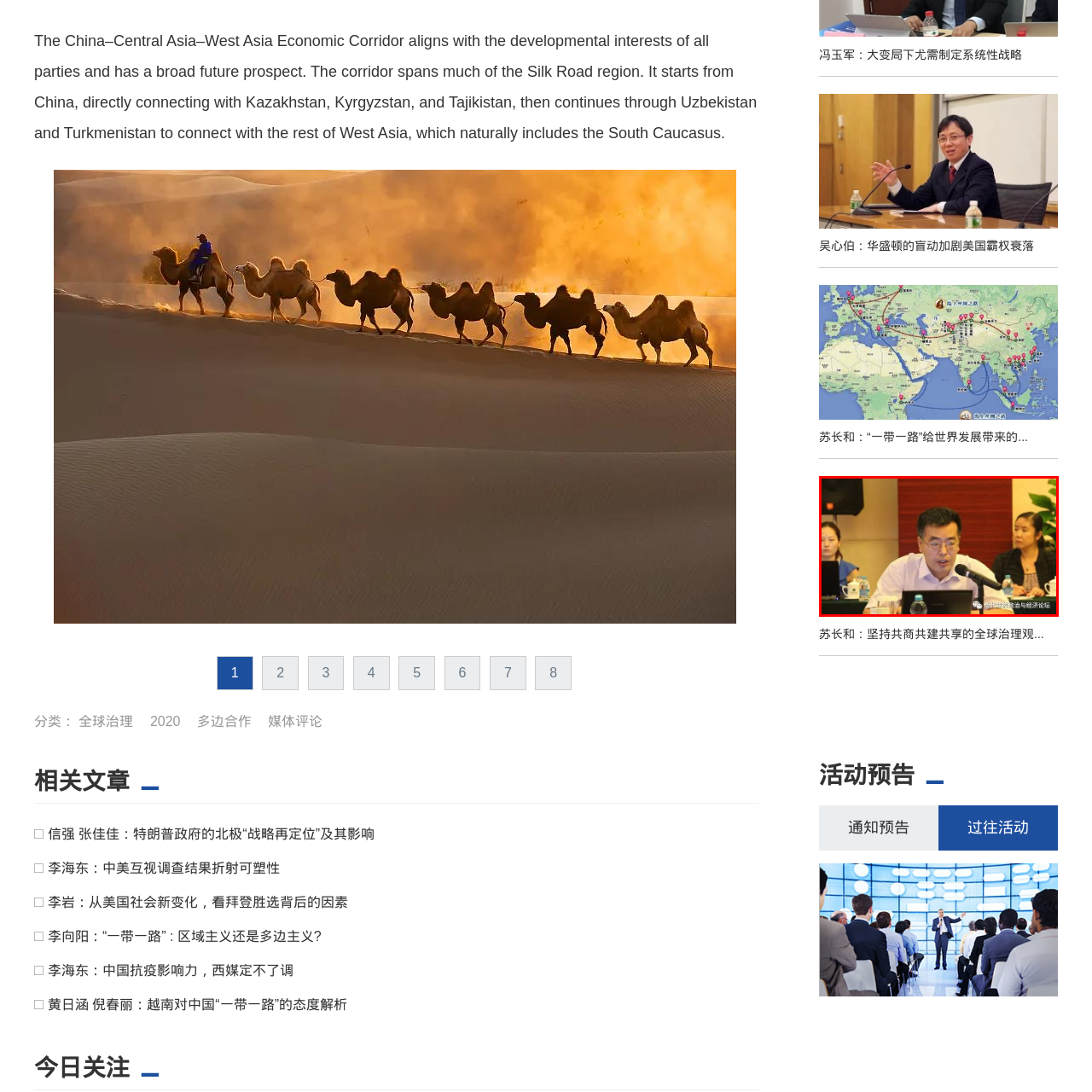Analyze the content inside the red box, What is the setting of the conference or seminar? Provide a short answer using a single word or phrase.

Professional